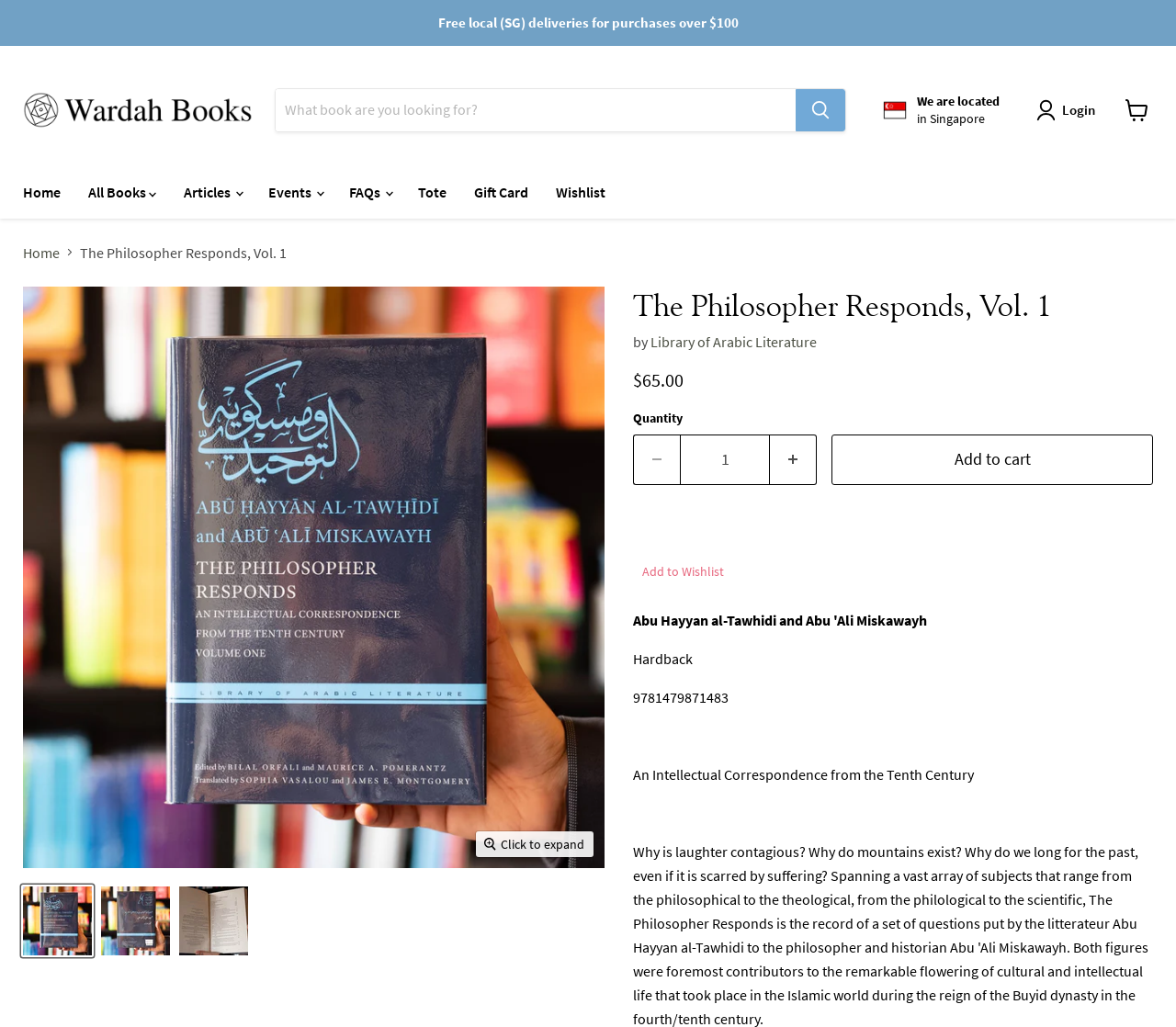Kindly determine the bounding box coordinates for the area that needs to be clicked to execute this instruction: "Learn about GENERAL DENTISTRY".

None